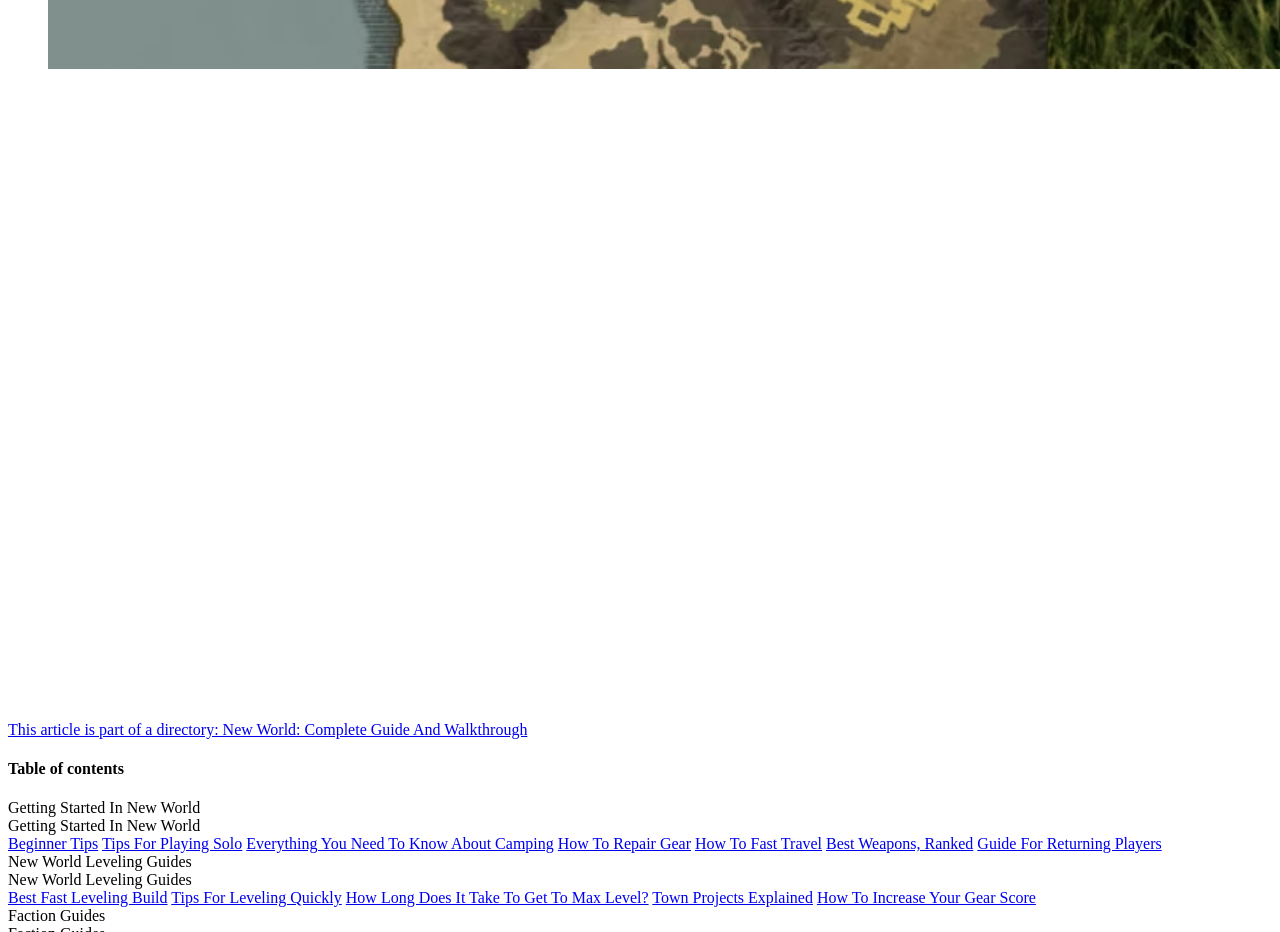What is the last link under the 'Resource Gathering And Crafting' section?
Please analyze the image and answer the question with as much detail as possible.

Under the 'Resource Gathering And Crafting' section, I can see multiple links. The last link is 'Logging Leveling Guide', which is located at the bottom of the section.